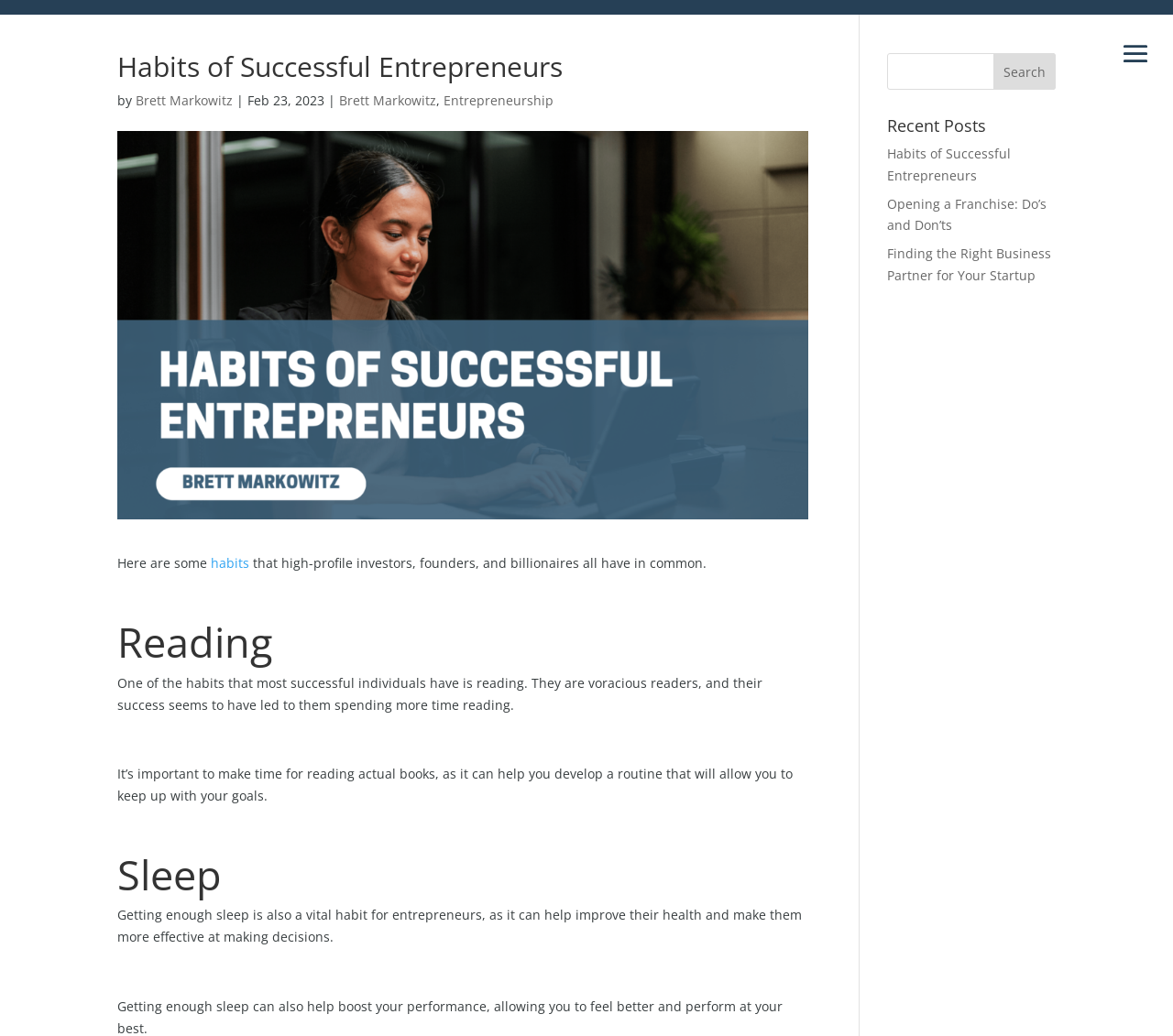Give a concise answer using one word or a phrase to the following question:
What is one of the habits of successful entrepreneurs?

Reading